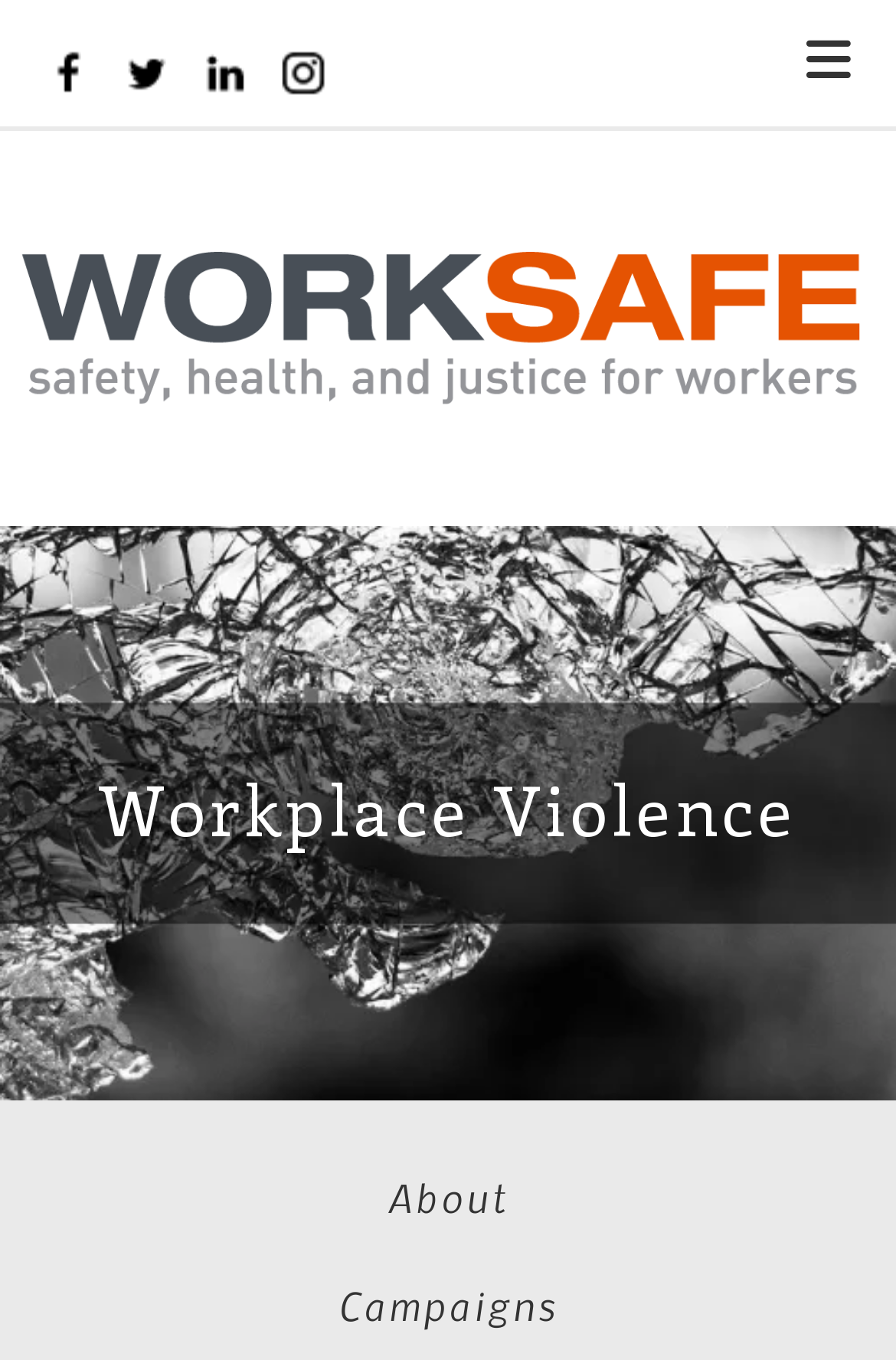Respond with a single word or phrase to the following question: What type of content is available on the webpage?

Information about workplace violence and harassment